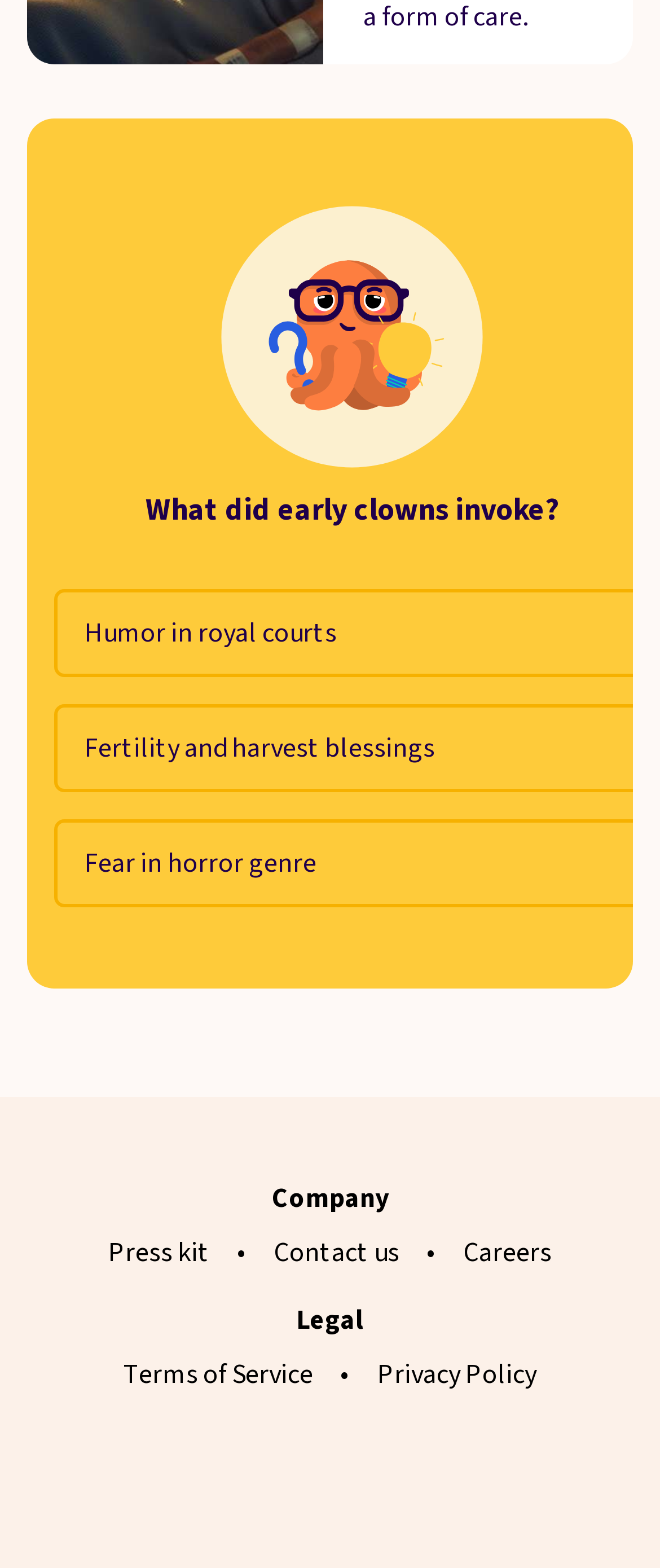What is the second link in the footer section?
Answer the question with as much detail as you can, using the image as a reference.

I looked at the footer section of the webpage and found the links in the order: 'Press kit', 'Contact us', 'Careers', so the second link is 'Contact us'.